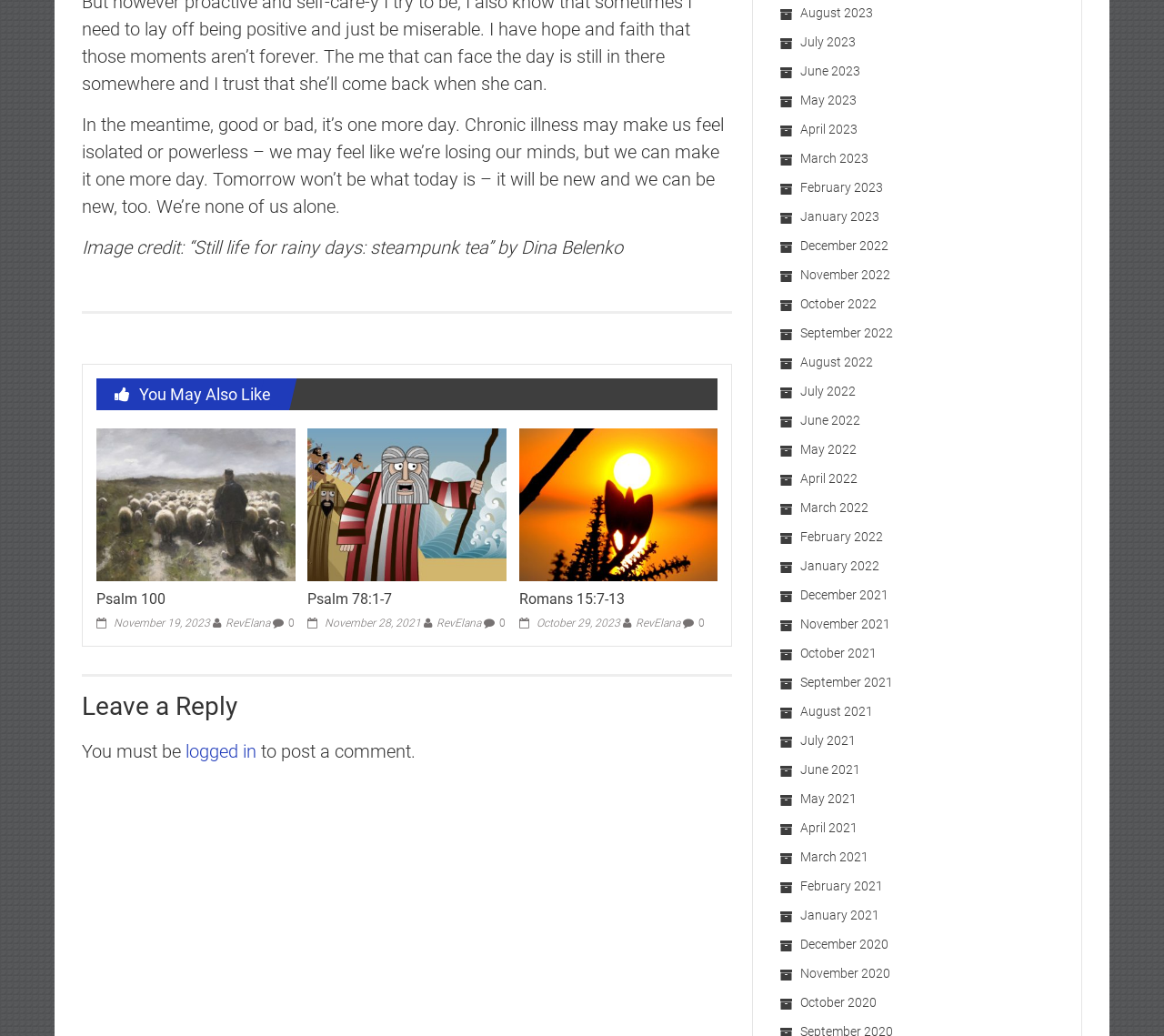Find the bounding box coordinates for the area that must be clicked to perform this action: "View Minneapolis office details".

None